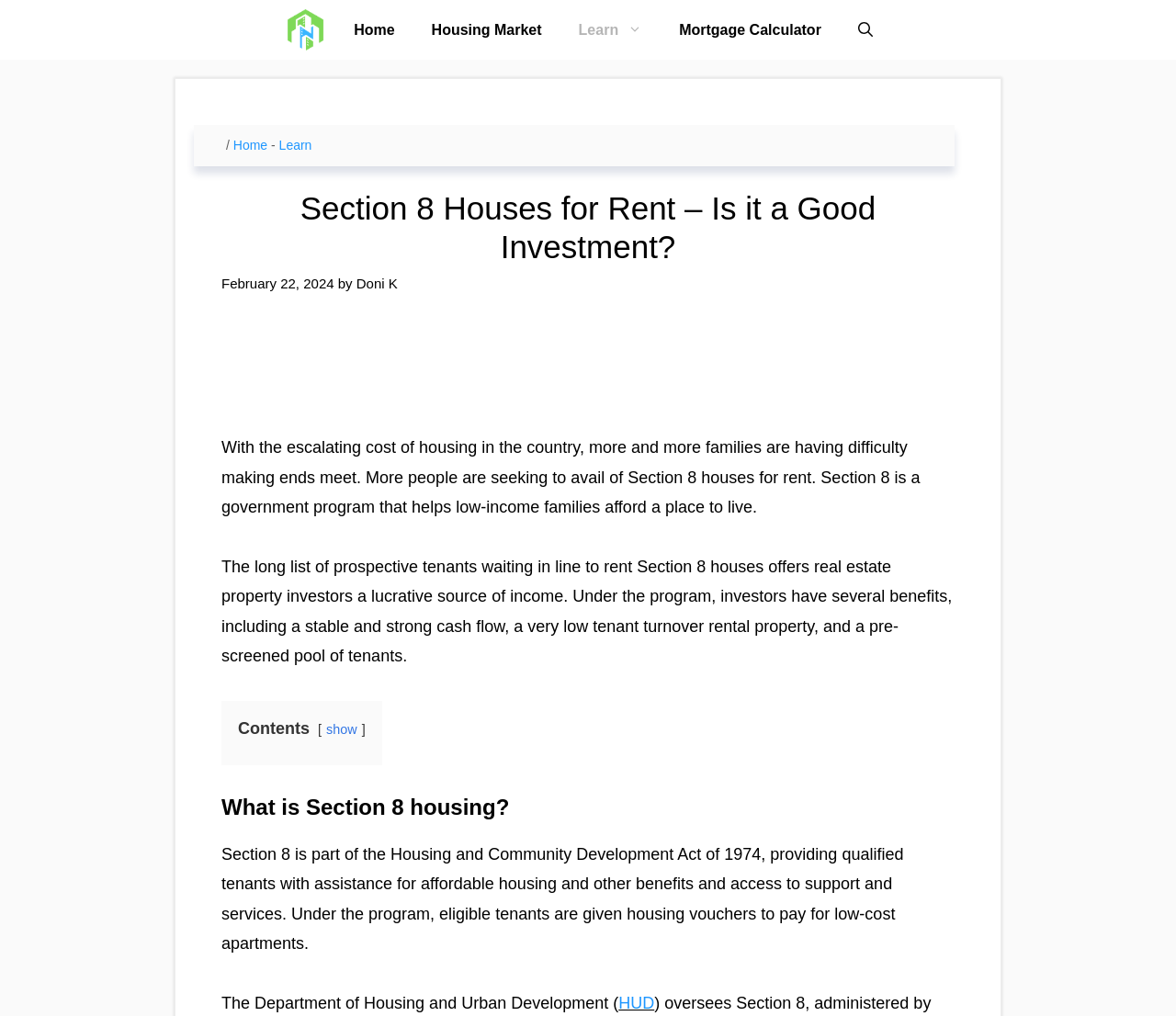What is the name of the website?
Based on the visual, give a brief answer using one word or a short phrase.

Houseincity.com